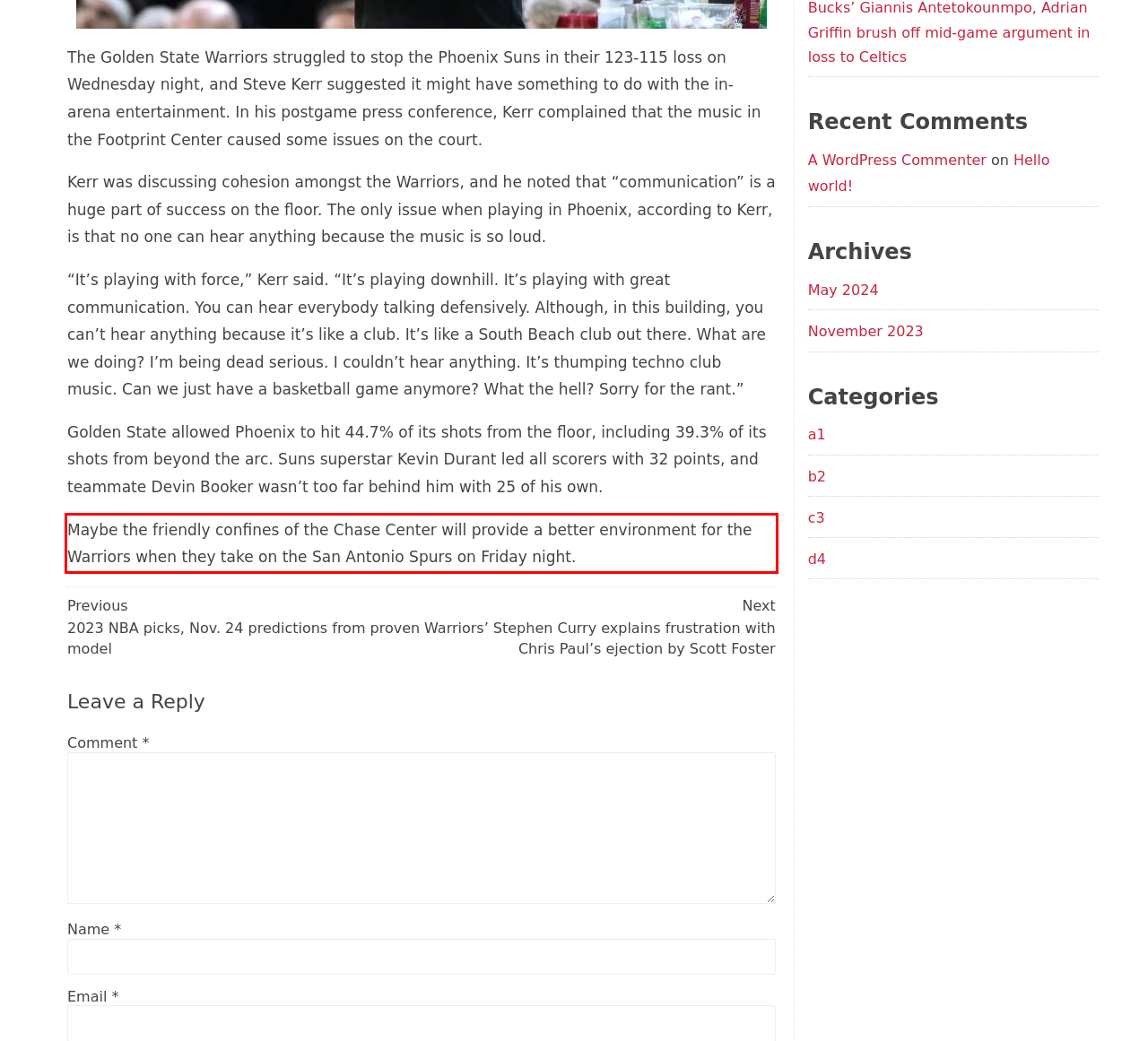You are provided with a screenshot of a webpage that includes a UI element enclosed in a red rectangle. Extract the text content inside this red rectangle.

Maybe the friendly confines of the Chase Center will provide a better environment for the Warriors when they take on the San Antonio Spurs on Friday night.